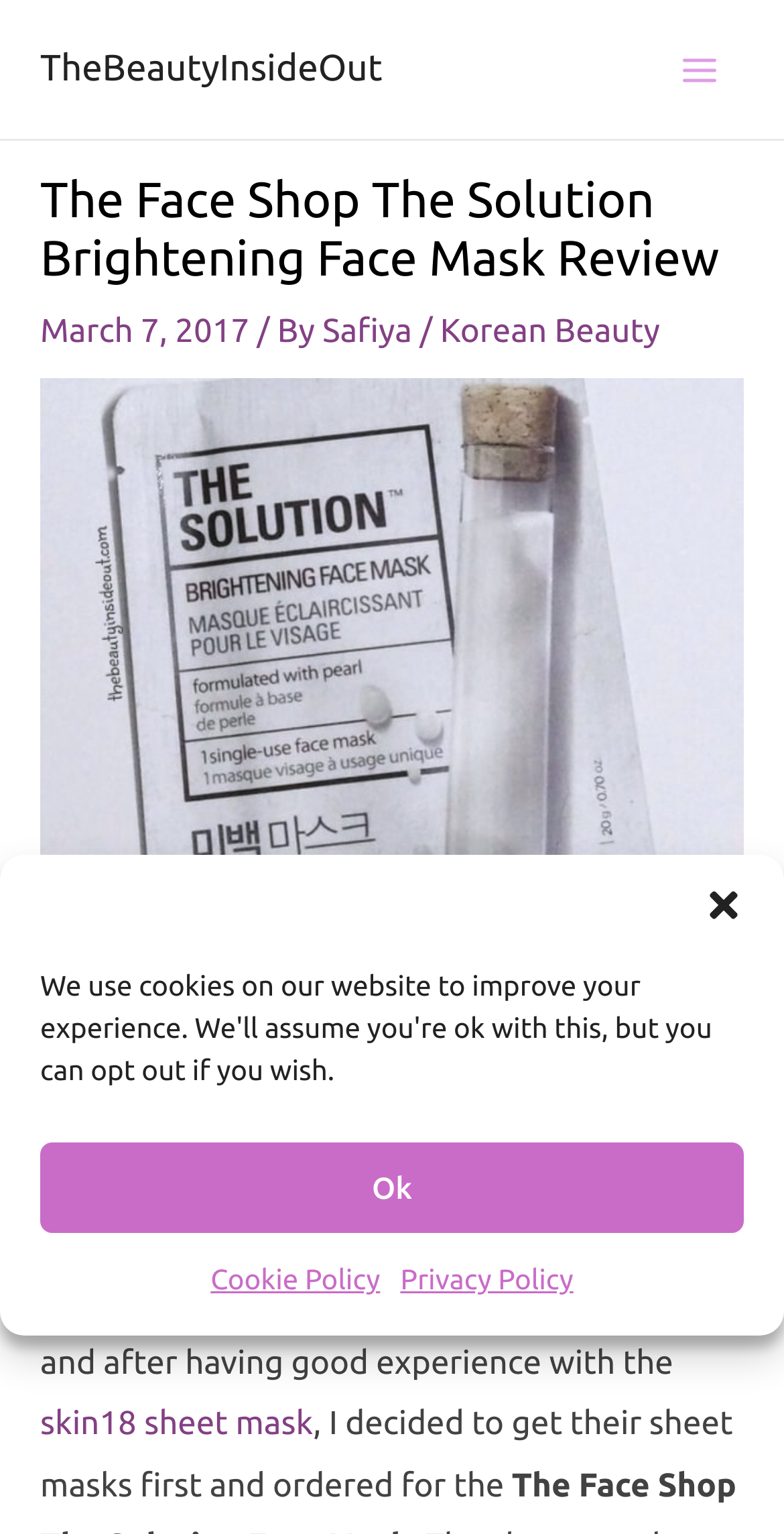What is the category of the product being reviewed?
Based on the screenshot, provide your answer in one word or phrase.

Korean Beauty